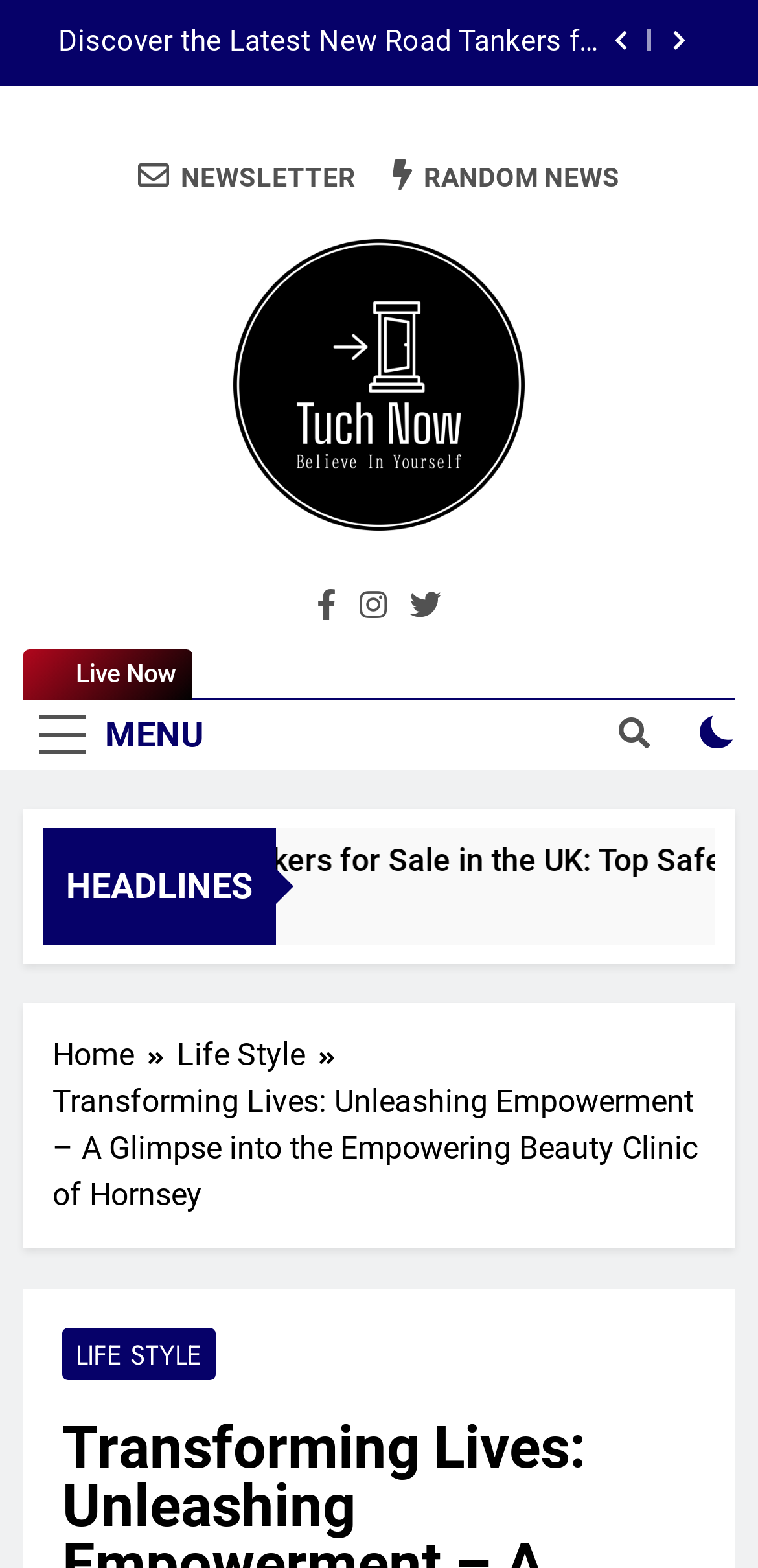Generate a comprehensive description of the contents of the webpage.

This webpage is about a beauty and self-care blog, with a focus on empowerment and transformation. At the top right corner, there are two buttons with icons, one for search and one for settings. Below these buttons, there is a list item that reads "Transform Your Business with pedrovazpaulo Business Consultant". 

On the top left side, there are three social media links represented by icons. Next to these icons, there is a link to the website's homepage, accompanied by a small image of the website's logo. The website's name, "Tuch Now", is written in bold font next to the logo. 

Below the website's name, there is a tagline that reads "News, Technology, Fashion, Travel And Entertainment Etc…". On the top right side, there are two links, one for a newsletter and one for random news. 

On the left side, there is a menu button that can be expanded to reveal more options. Below the menu button, there is a live news link and a headline section that reads "HEADLINES". 

The main content of the webpage is a navigation section with breadcrumbs, which includes links to the home page, a life style section, and an article titled "Transforming Lives: Unleashing Empowerment – A Glimpse into the Empowering Beauty Clinic of Hornsey". The article's title is also written in a smaller font below the breadcrumbs.